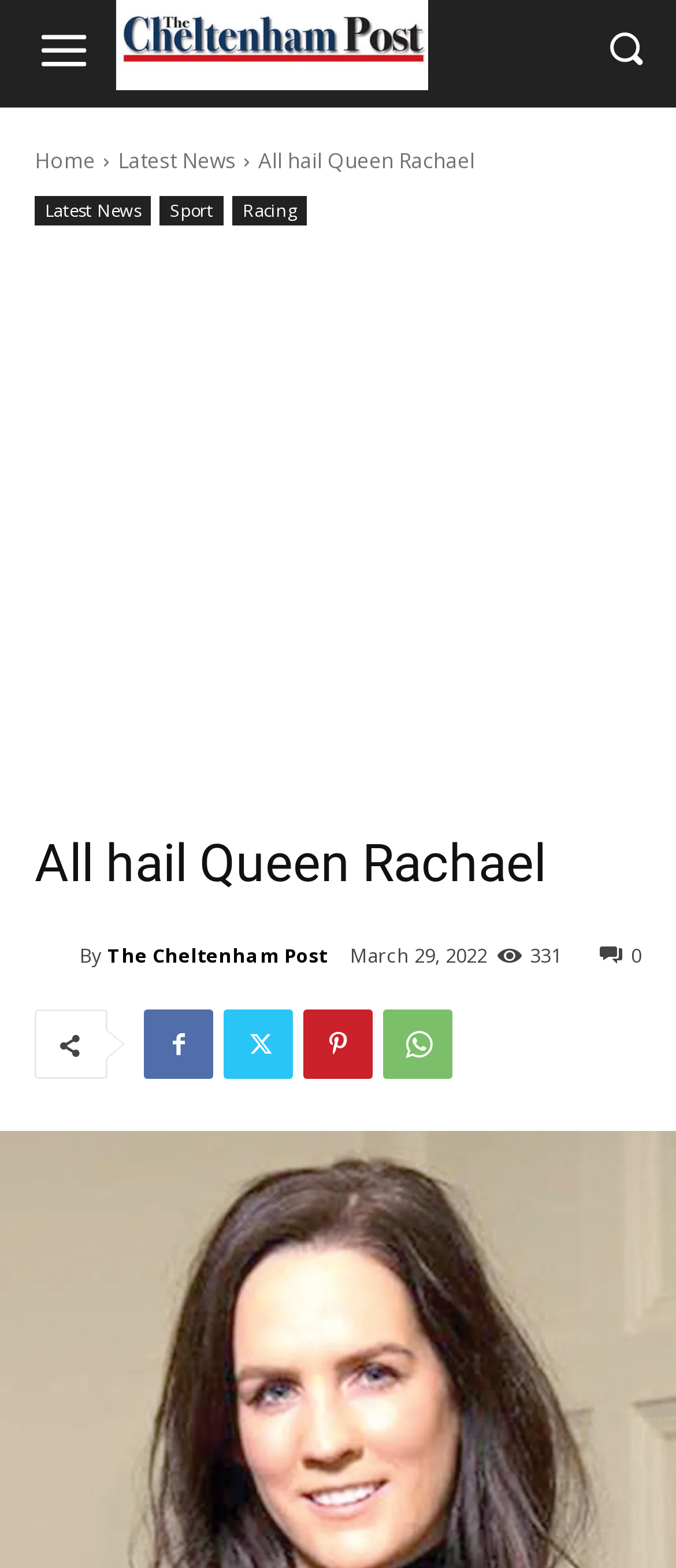How many comments are there on this article?
Please craft a detailed and exhaustive response to the question.

I found the answer by looking at the static text '331' which is located near the bottom of the webpage, indicating the number of comments on the article.